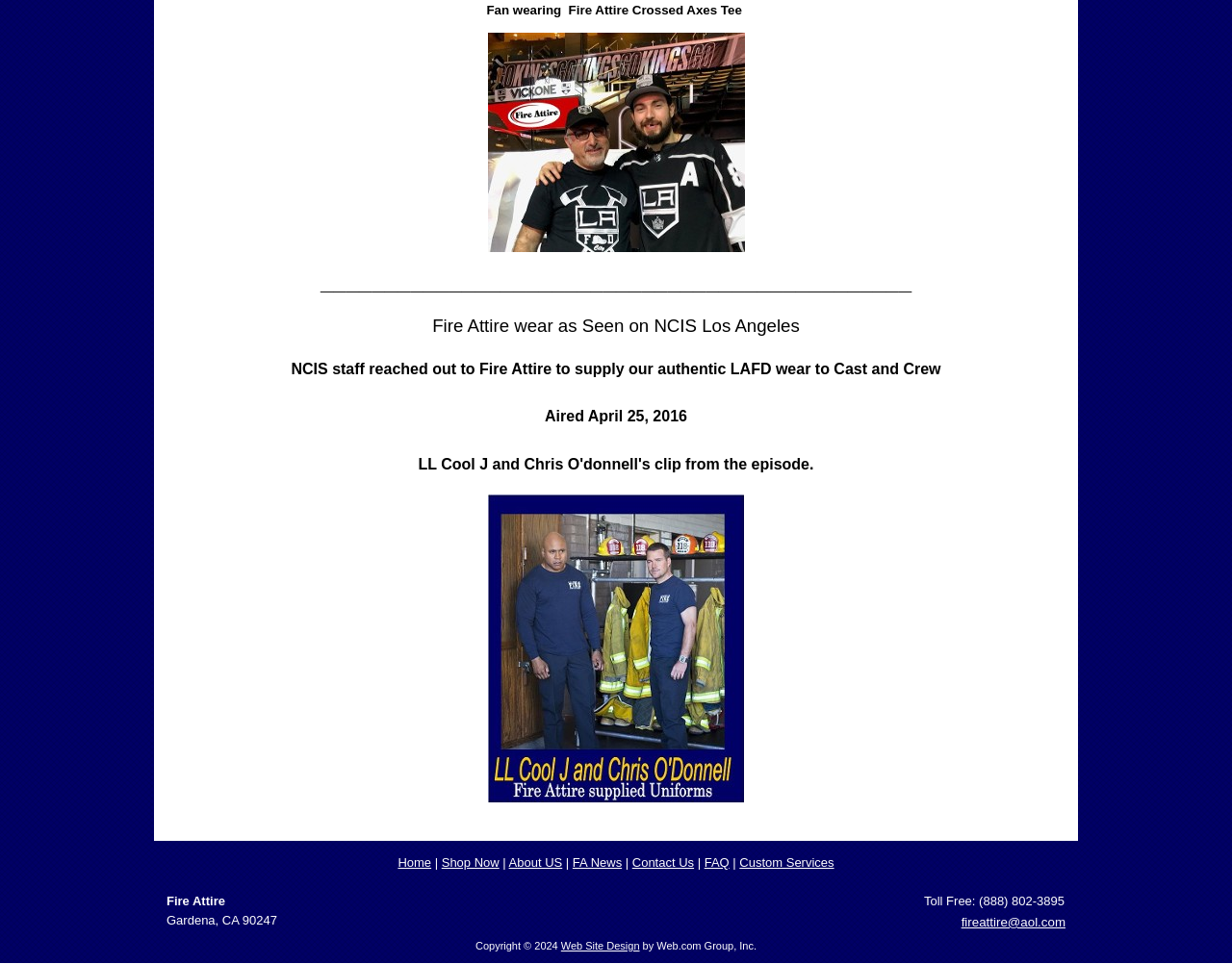Identify the bounding box coordinates for the UI element described as: "Custom Services".

[0.6, 0.887, 0.677, 0.902]